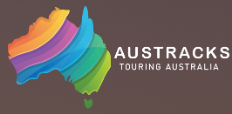Respond to the question below with a concise word or phrase:
What is the focus of AUSTRACKS?

Touring Australia